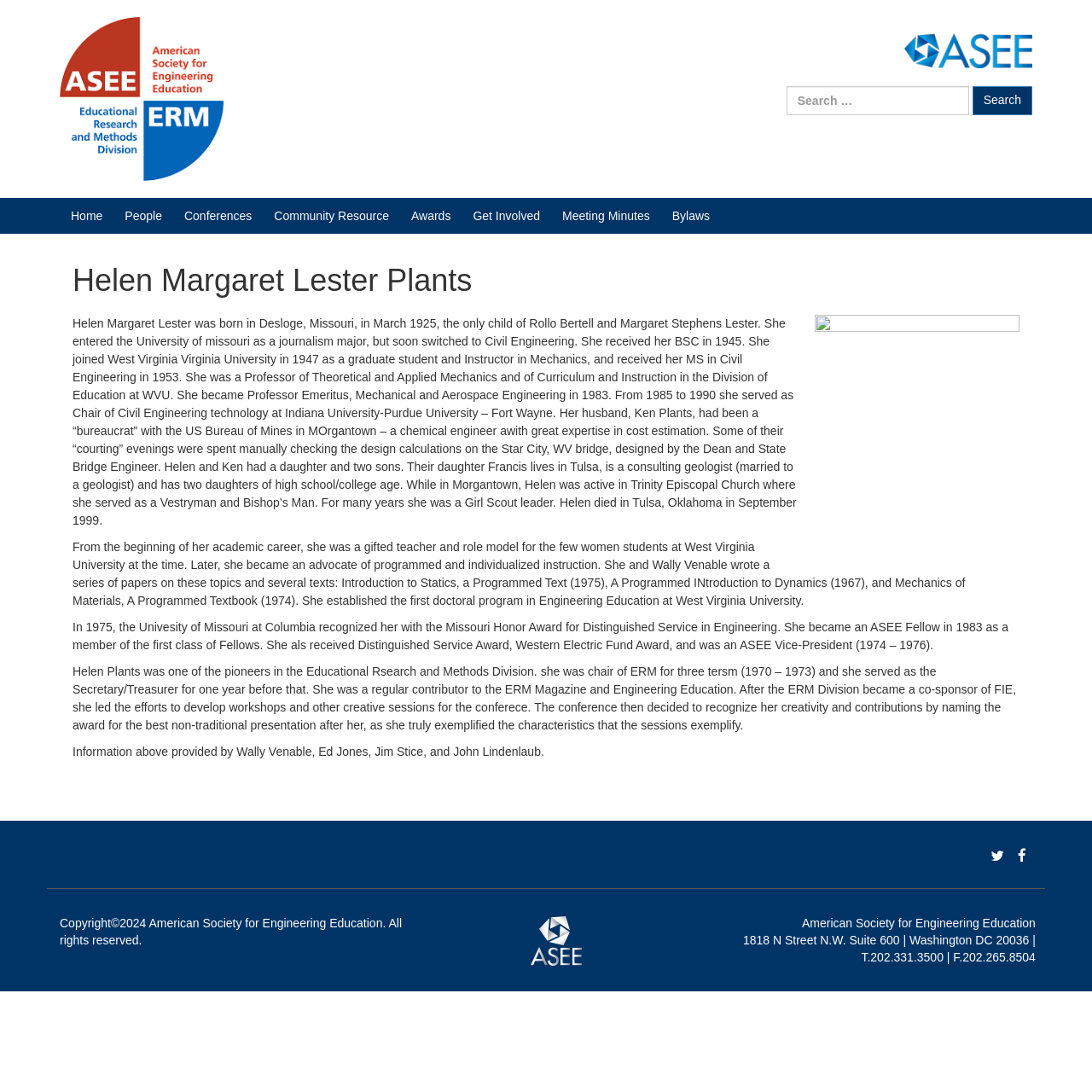Extract the top-level heading from the webpage and provide its text.

Helen Margaret Lester Plants